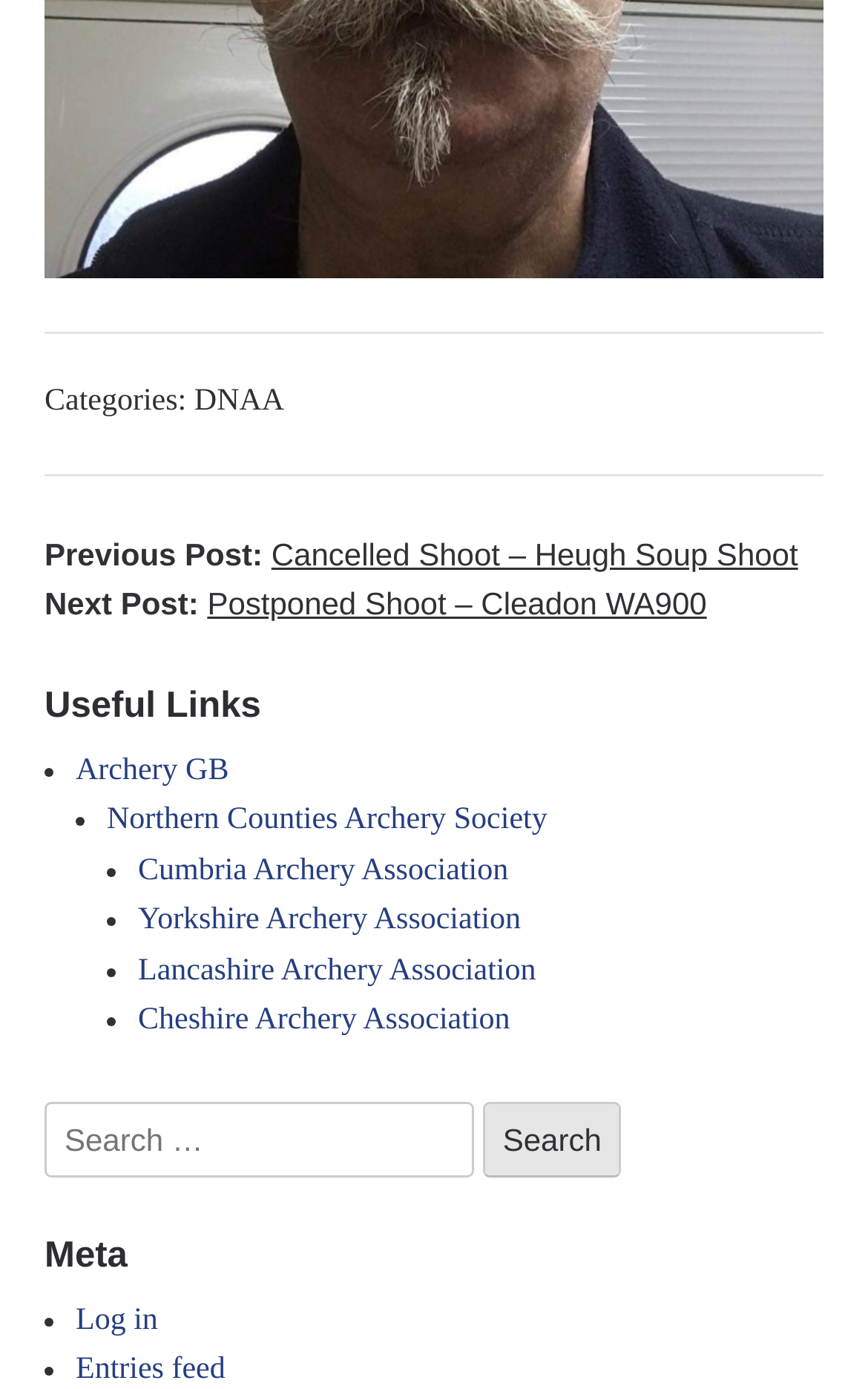Determine the bounding box coordinates of the clickable region to carry out the instruction: "View Instagram page".

None